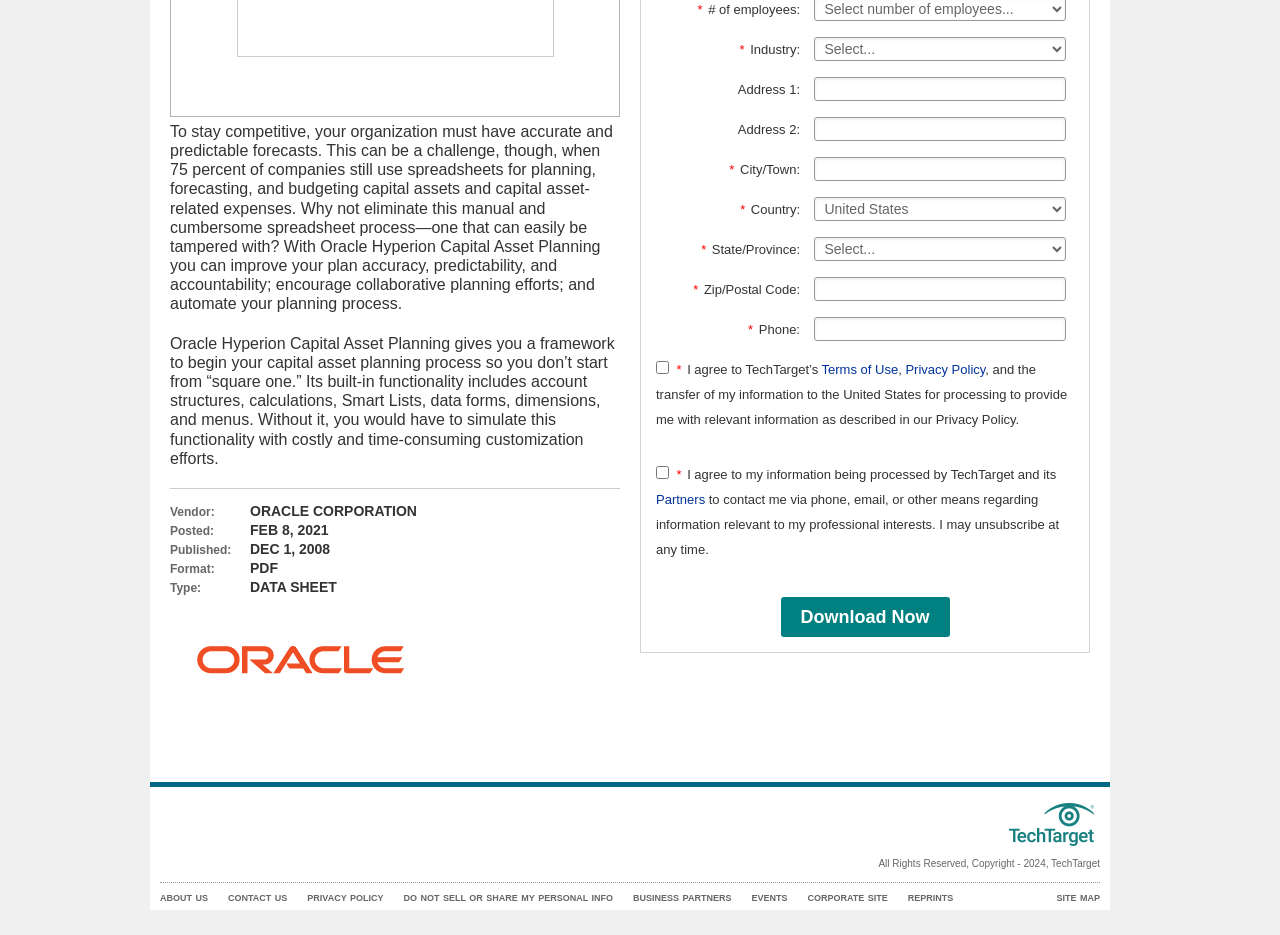Determine the bounding box for the described UI element: "Privacy policy".

[0.24, 0.955, 0.3, 0.966]